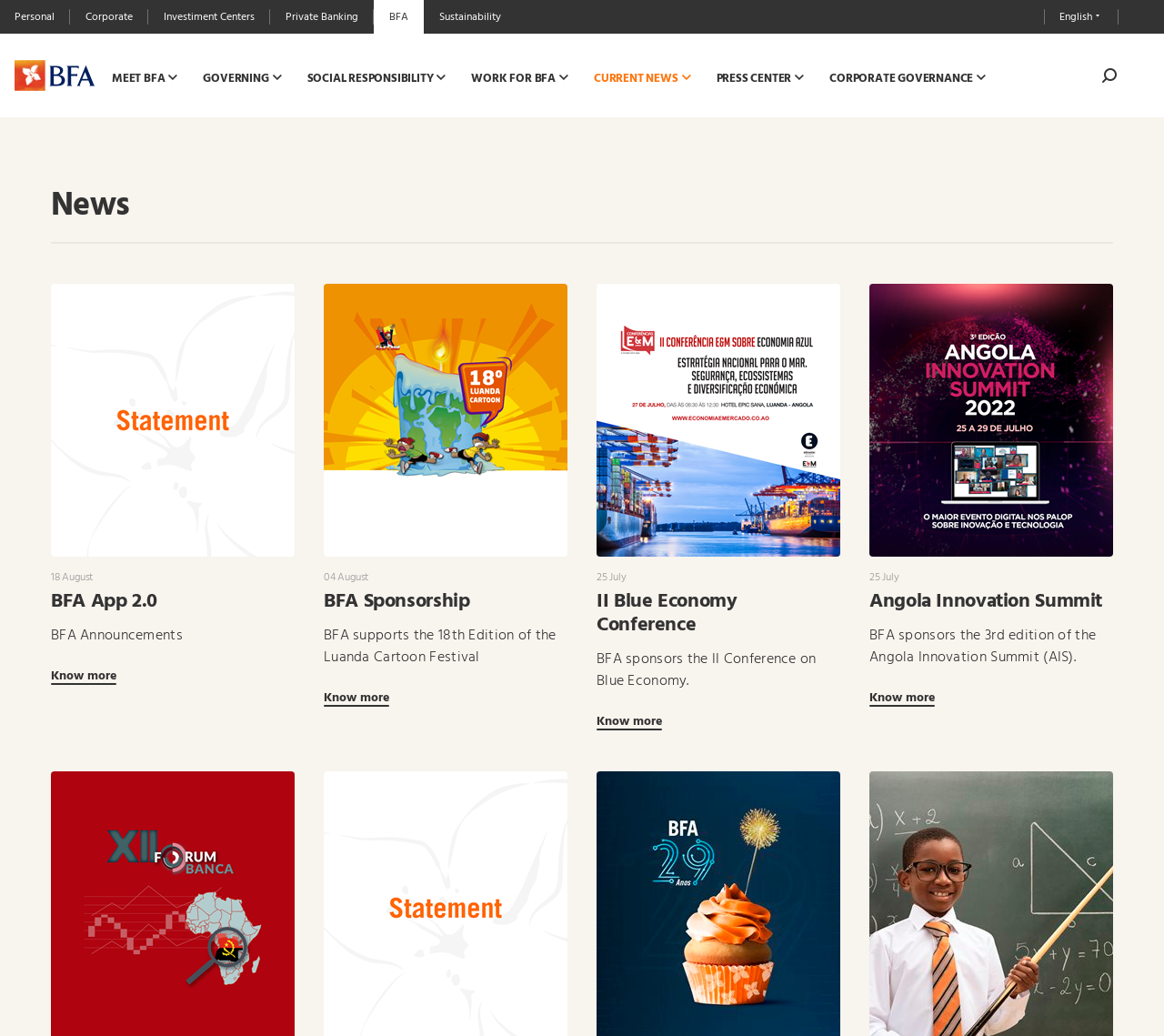Predict the bounding box of the UI element based on the description: "BFA". The coordinates should be four float numbers between 0 and 1, formatted as [left, top, right, bottom].

[0.321, 0.0, 0.364, 0.033]